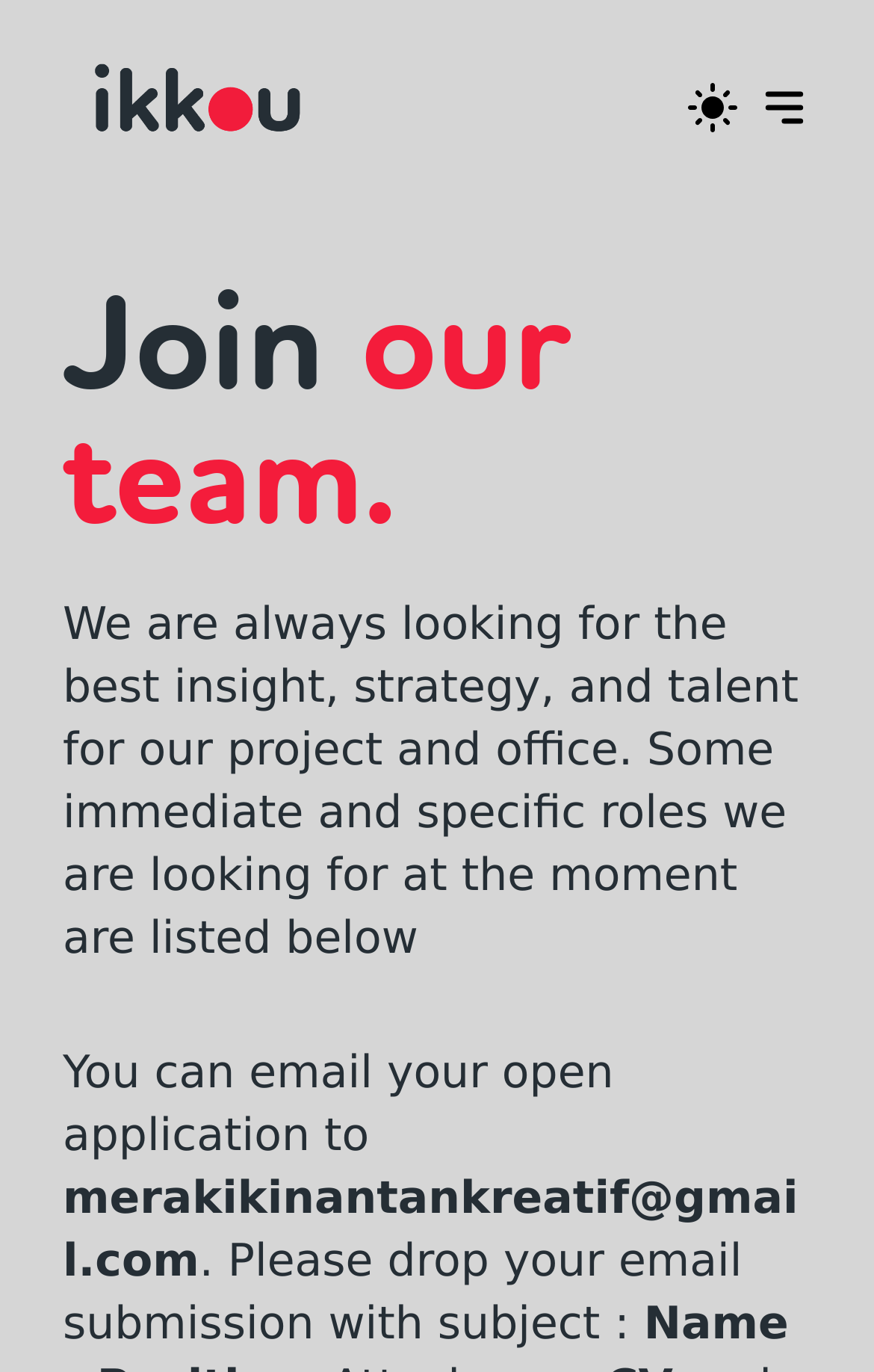Please identify the bounding box coordinates of the clickable area that will fulfill the following instruction: "Email open application". The coordinates should be in the format of four float numbers between 0 and 1, i.e., [left, top, right, bottom].

[0.072, 0.761, 0.702, 0.846]